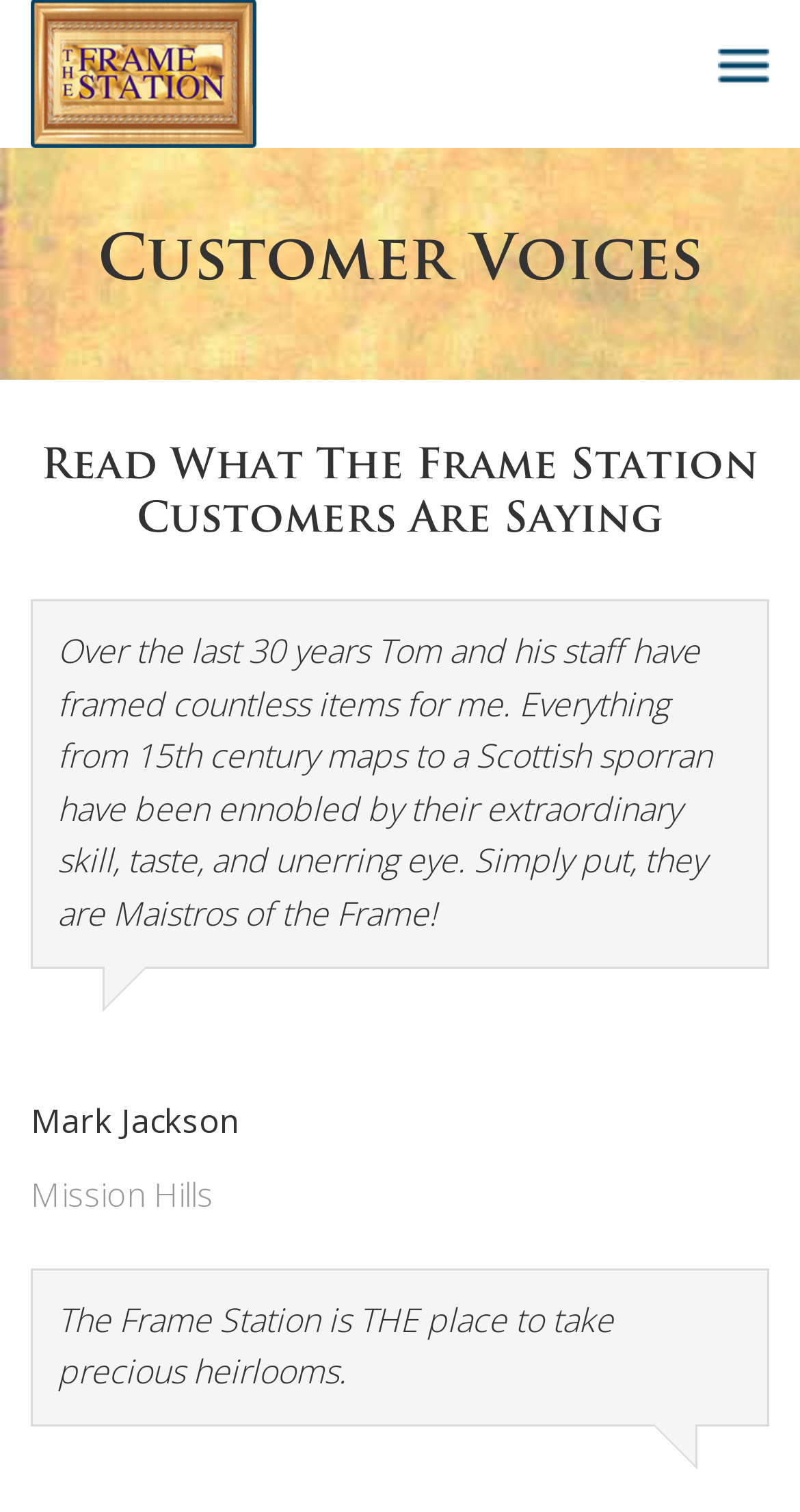What is the location of Mark Jackson?
Based on the screenshot, provide your answer in one word or phrase.

Mission Hills